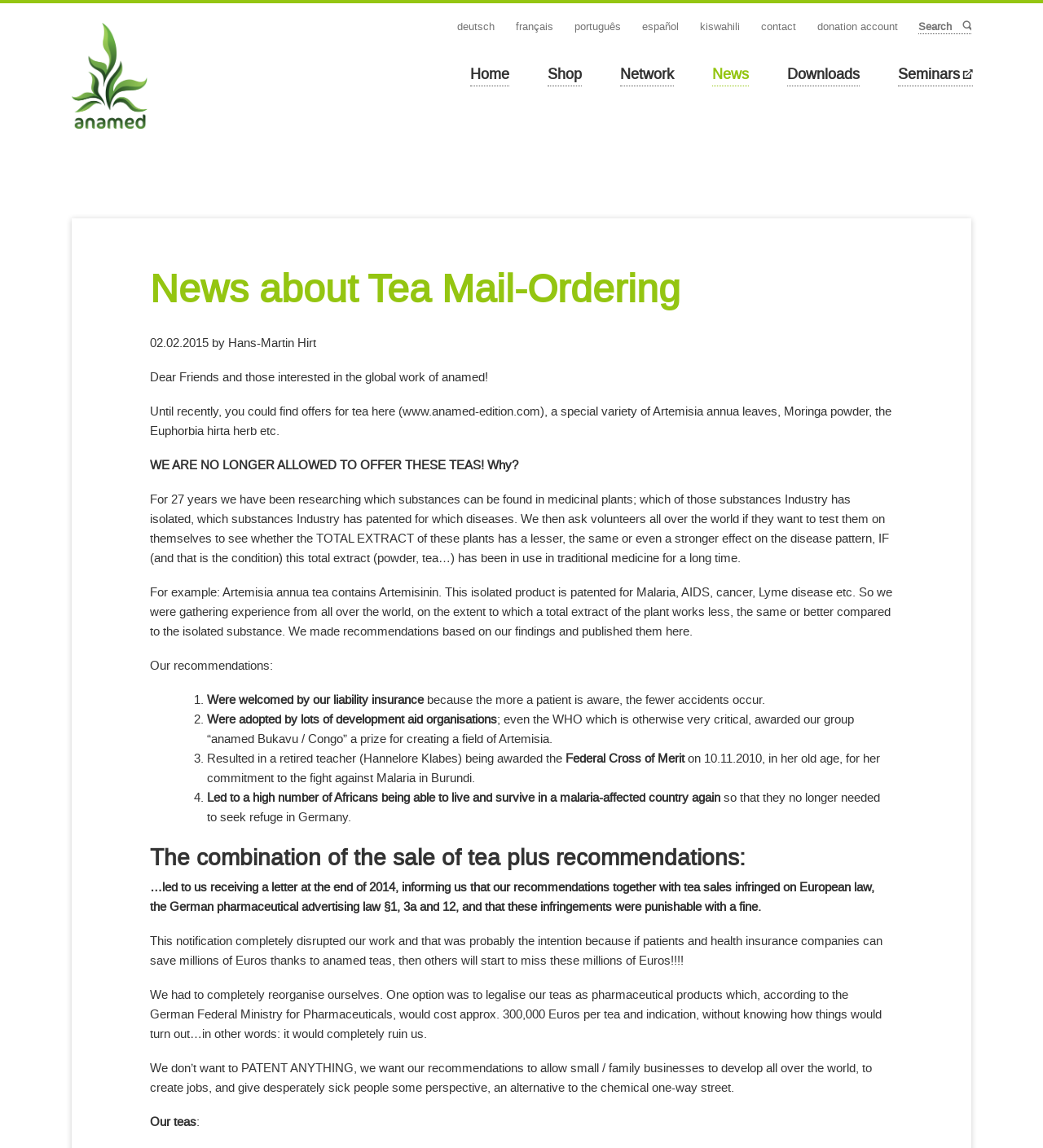Specify the bounding box coordinates of the element's region that should be clicked to achieve the following instruction: "Click the 'deutsch' link". The bounding box coordinates consist of four float numbers between 0 and 1, in the format [left, top, right, bottom].

[0.438, 0.018, 0.475, 0.03]